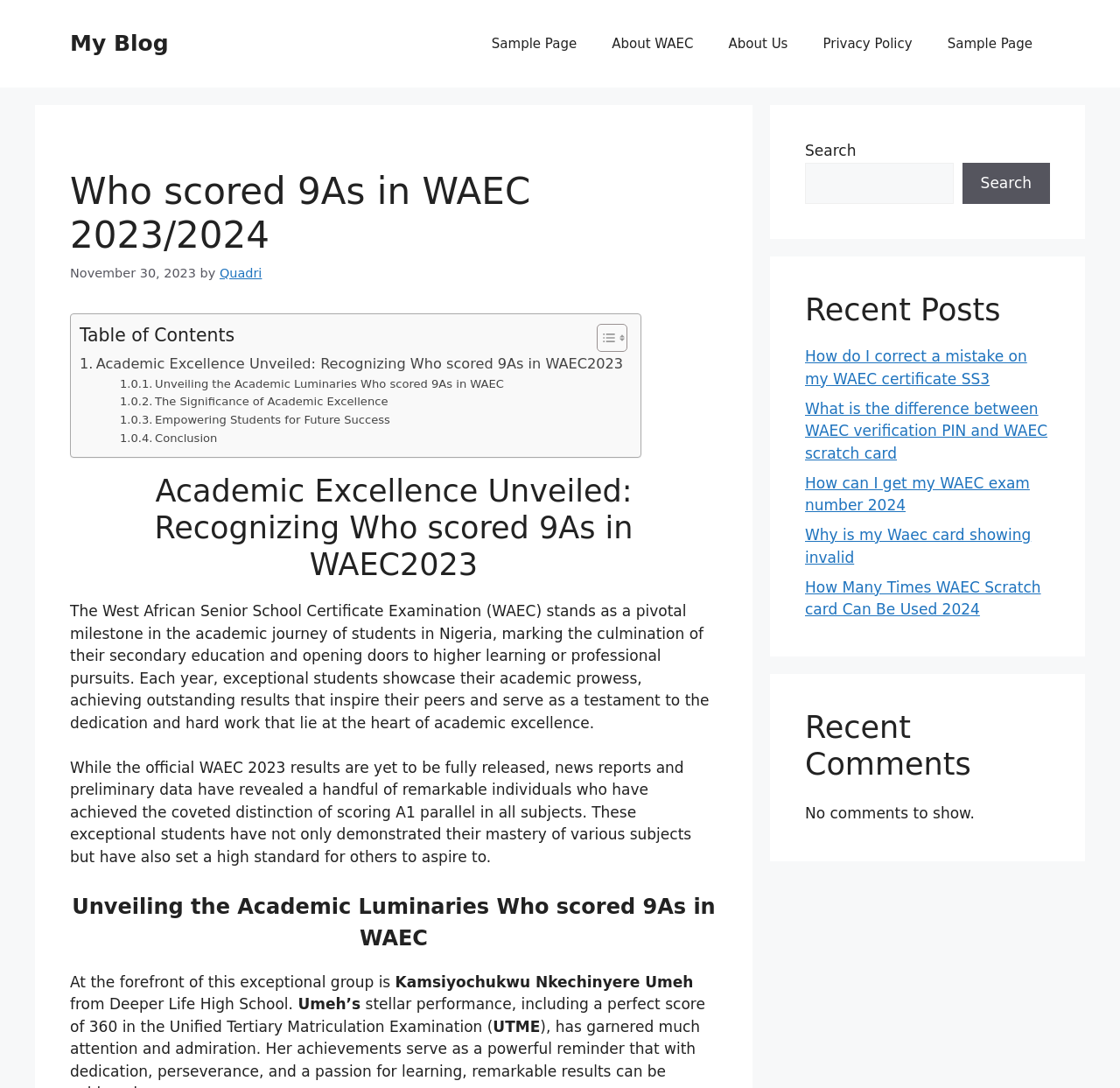How many links are there in the navigation menu?
Could you answer the question with a detailed and thorough explanation?

I counted the links in the navigation menu, which are 'Sample Page', 'About WAEC', 'About Us', 'Privacy Policy', and two instances of 'Sample Page', totaling 6 links.